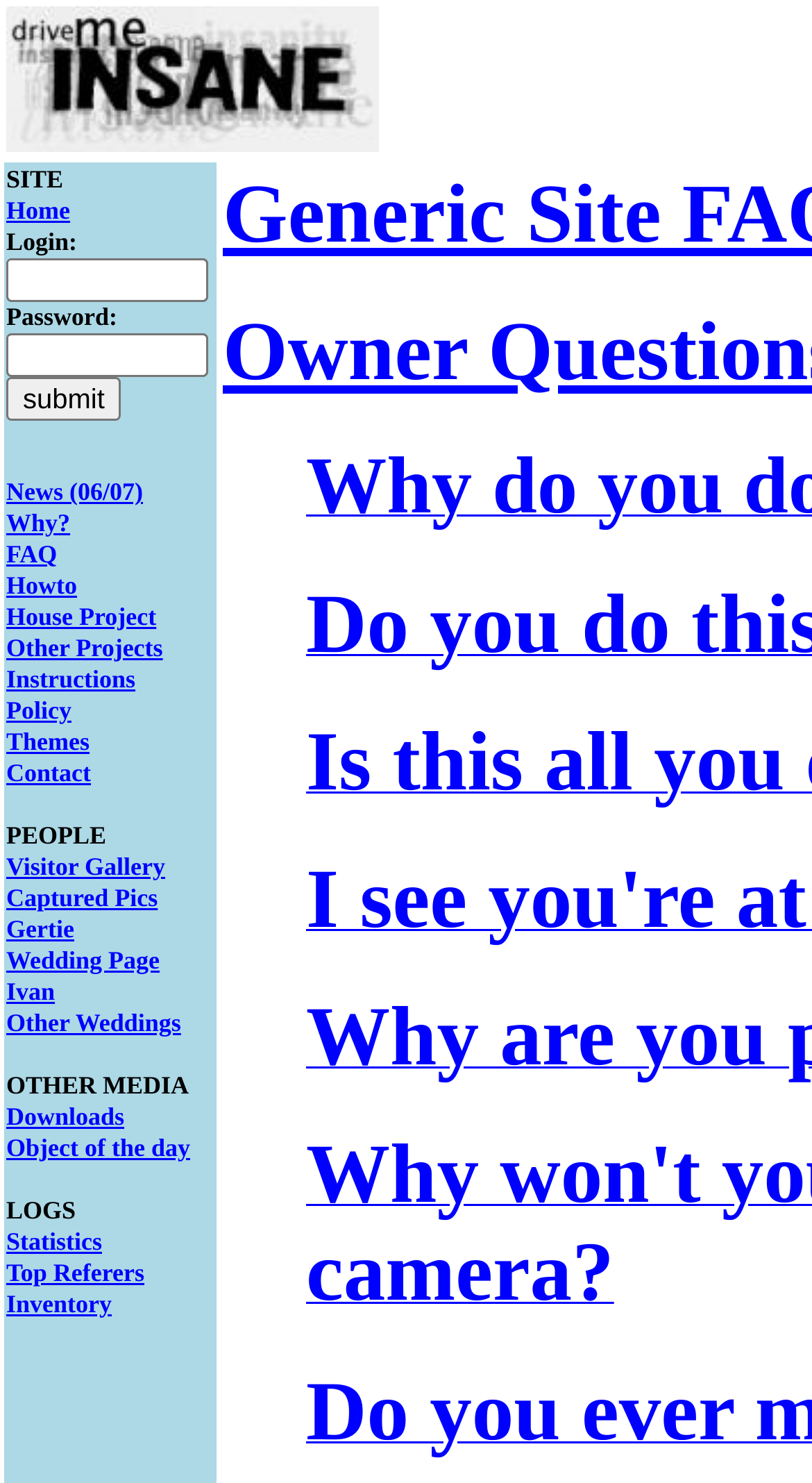Given the element description: "Object of the day", predict the bounding box coordinates of this UI element. The coordinates must be four float numbers between 0 and 1, given as [left, top, right, bottom].

[0.008, 0.764, 0.234, 0.784]